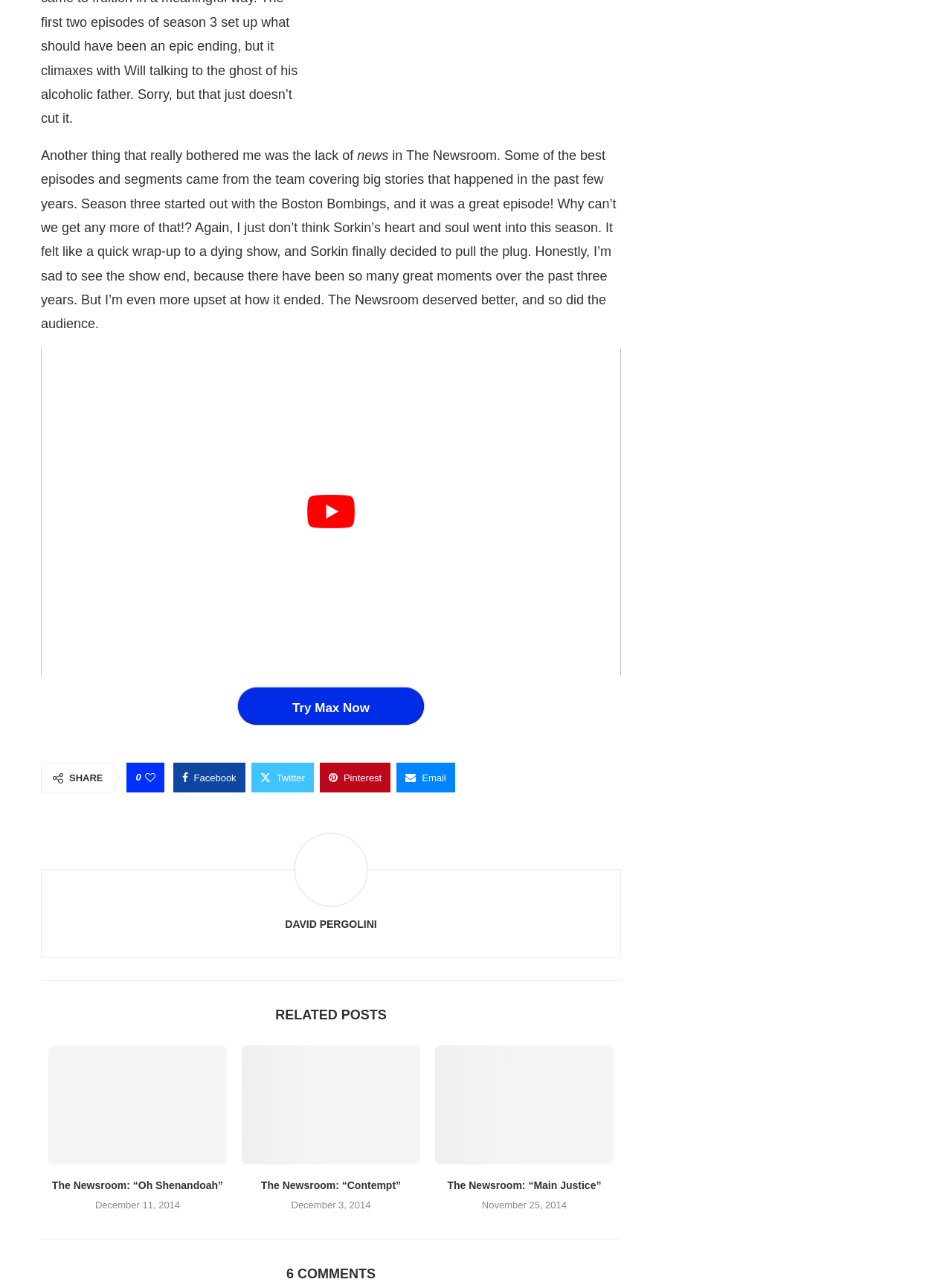Locate the bounding box coordinates of the element I should click to achieve the following instruction: "share on Facebook".

[0.182, 0.594, 0.258, 0.617]